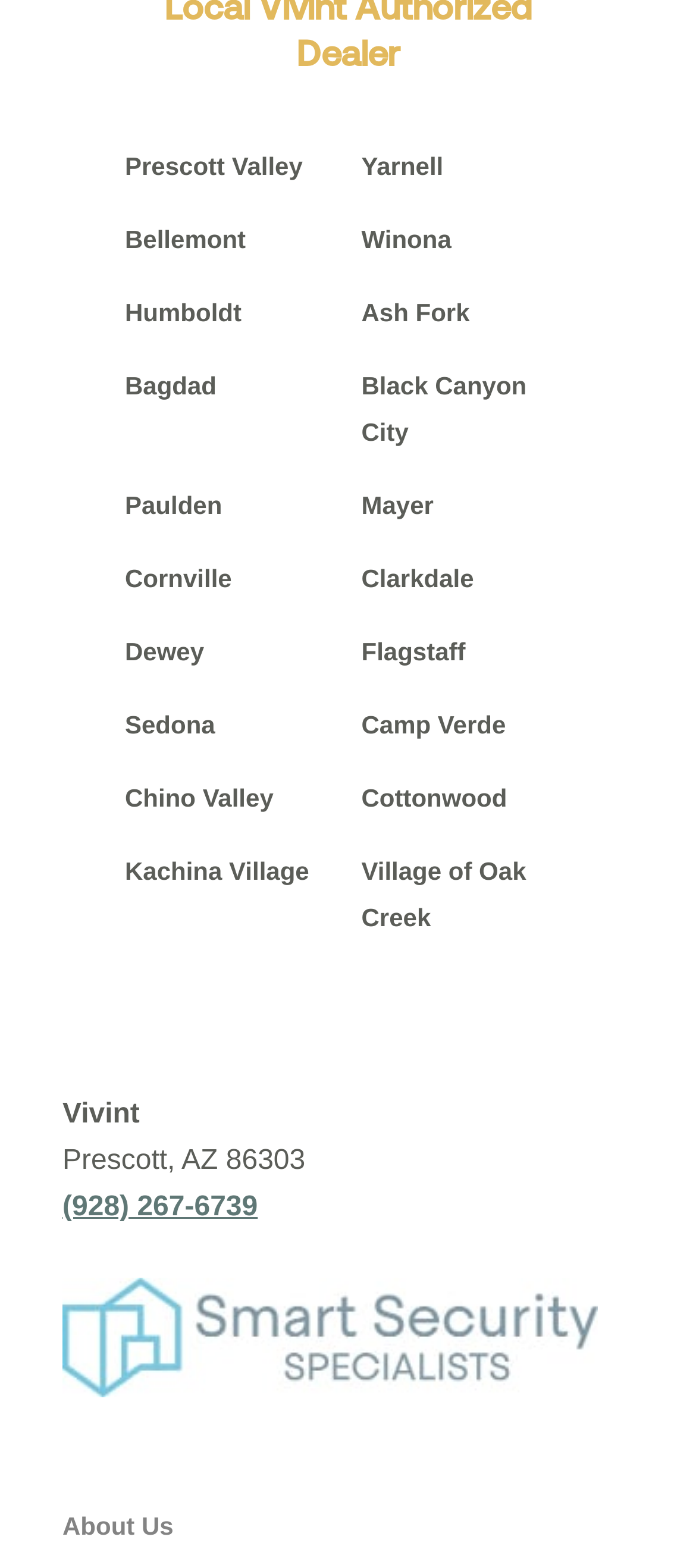Please find the bounding box coordinates for the clickable element needed to perform this instruction: "Call (928) 267-6739".

[0.09, 0.76, 0.37, 0.779]